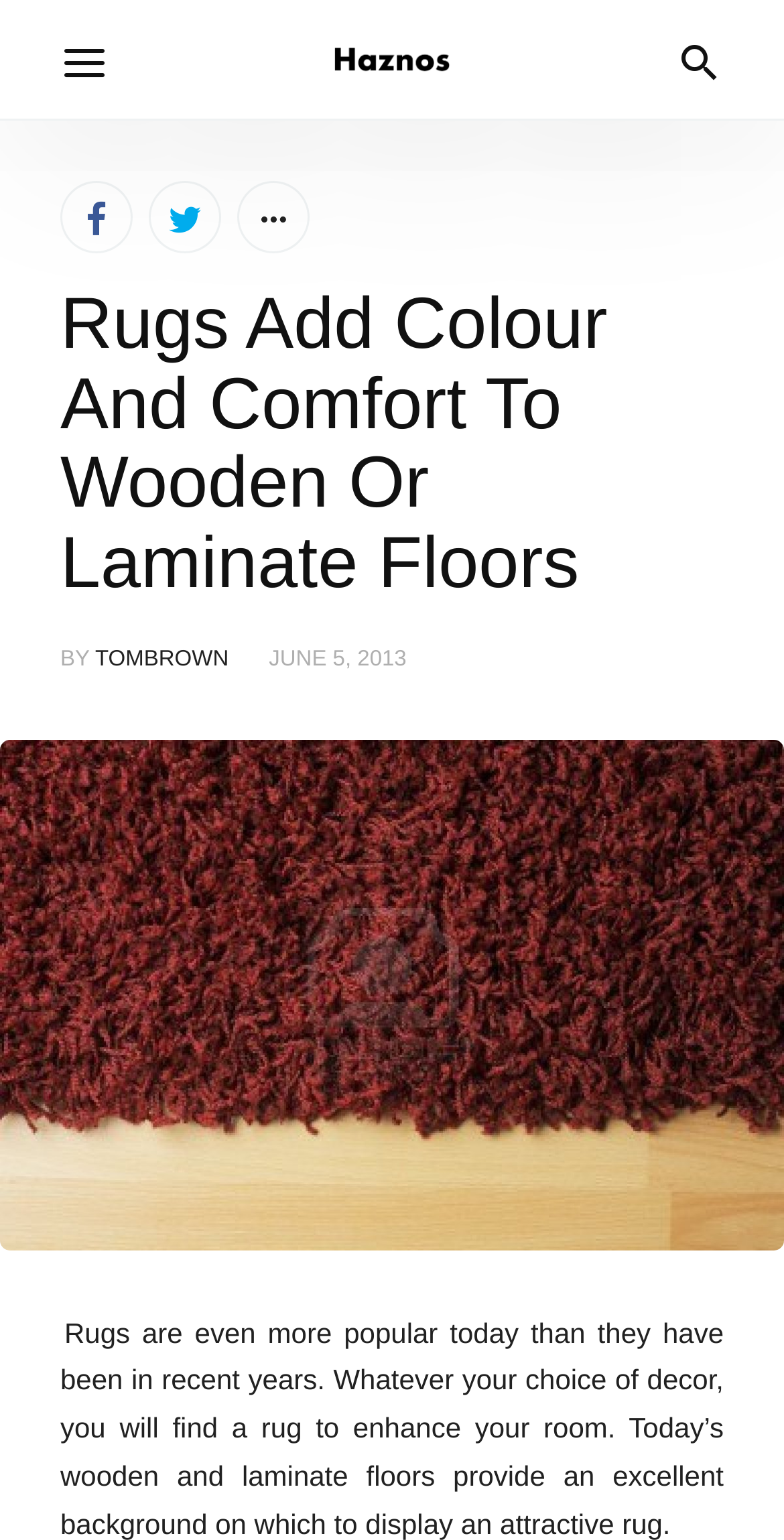Given the element description, predict the bounding box coordinates in the format (top-left x, top-left y, bottom-right x, bottom-right y), using floating point numbers between 0 and 1: Haznos

[0.423, 0.0, 0.577, 0.078]